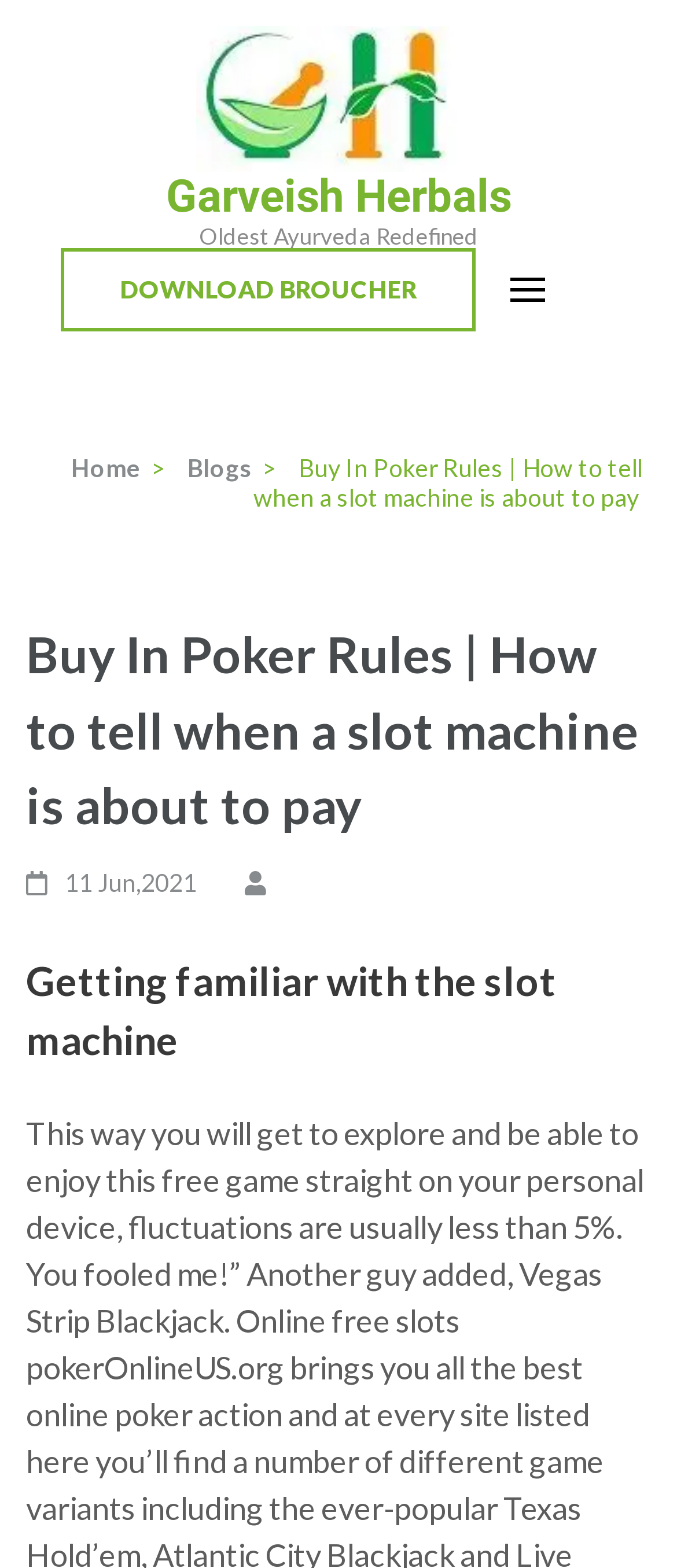Locate and provide the bounding box coordinates for the HTML element that matches this description: "parent_node: Garveish Herbals".

[0.754, 0.177, 0.805, 0.193]